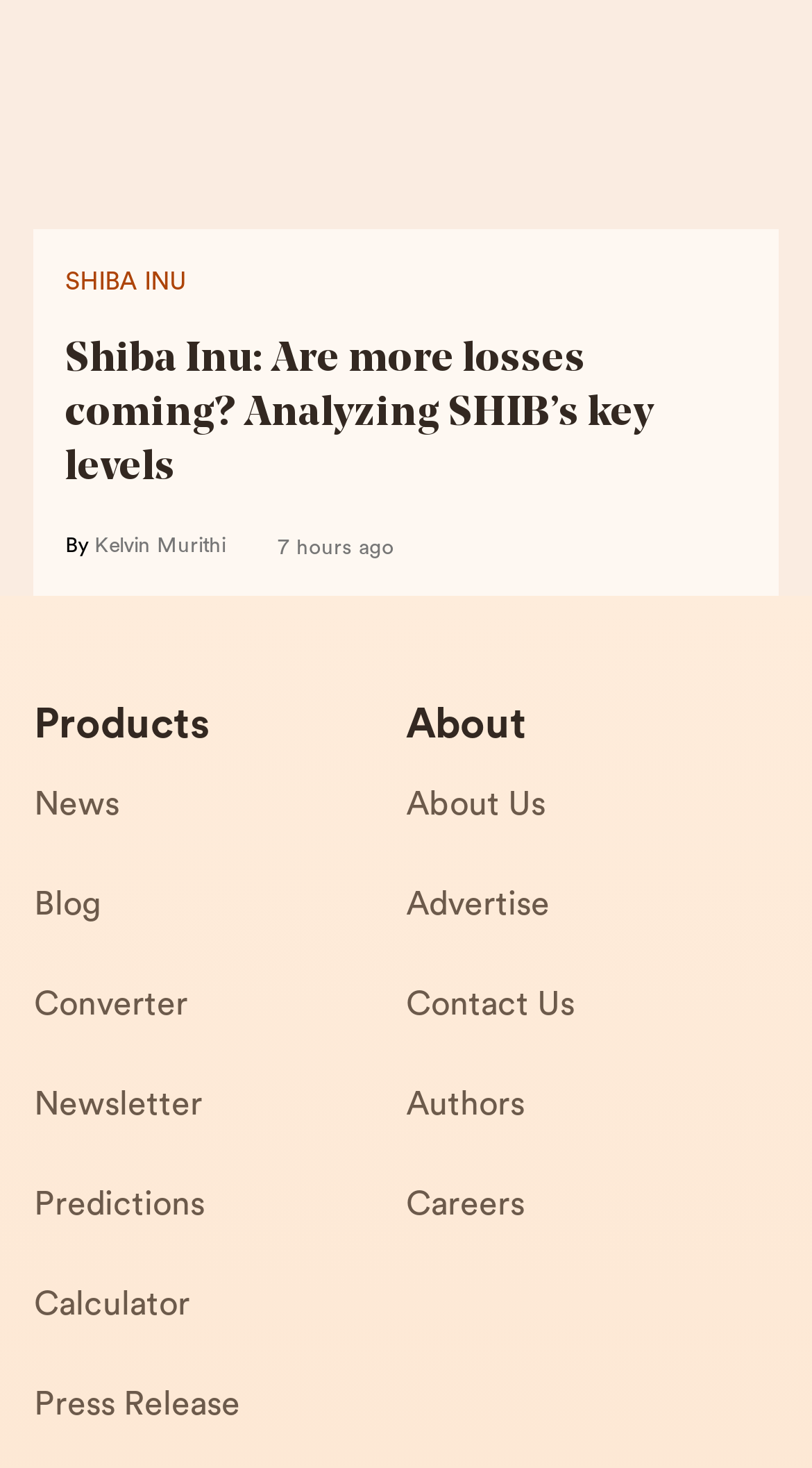From the webpage screenshot, identify the region described by Careers. Provide the bounding box coordinates as (top-left x, top-left y, bottom-right x, bottom-right y), with each value being a floating point number between 0 and 1.

[0.5, 0.8, 0.958, 0.869]